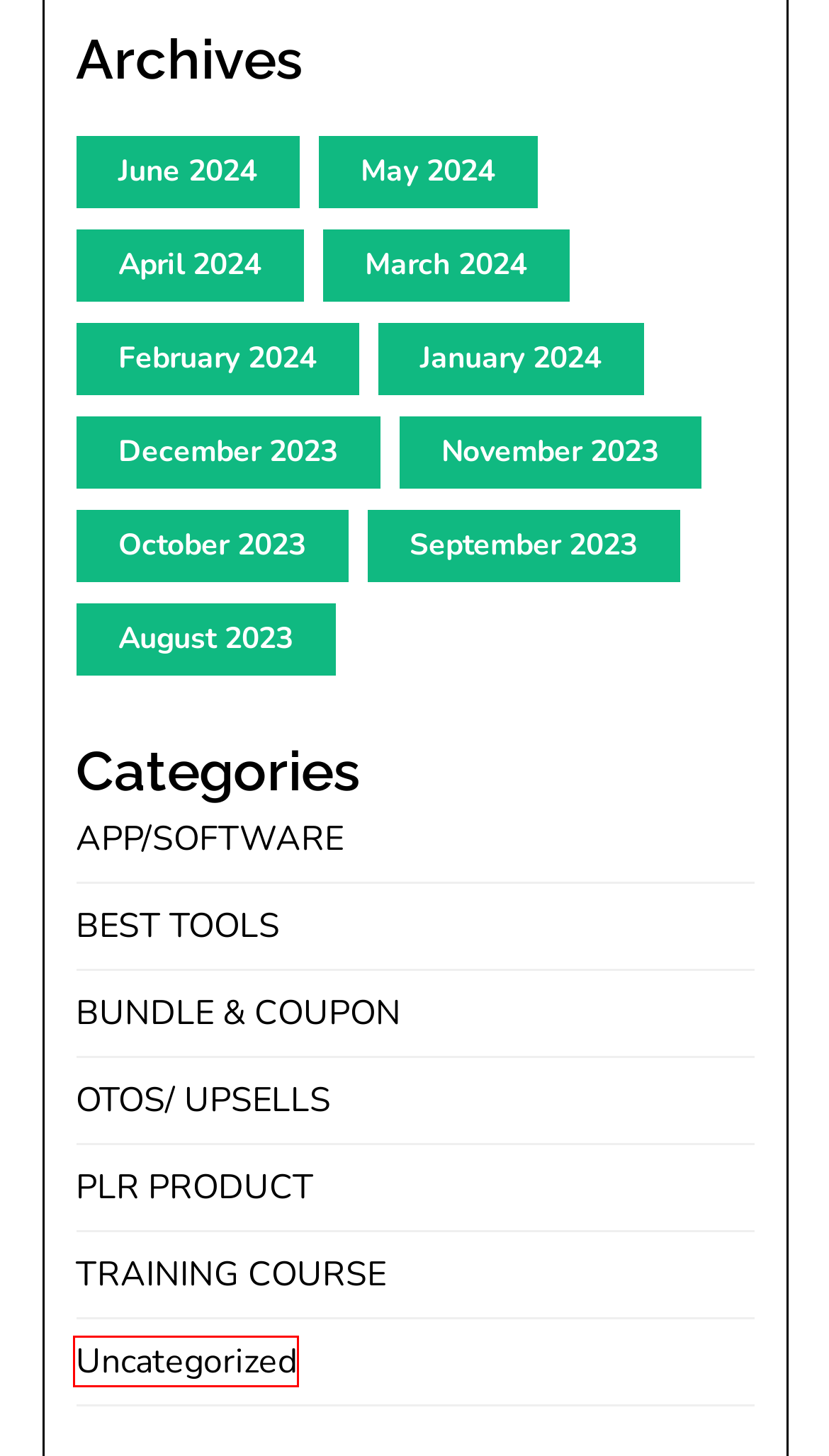You have been given a screenshot of a webpage, where a red bounding box surrounds a UI element. Identify the best matching webpage description for the page that loads after the element in the bounding box is clicked. Options include:
A. Uncategorized Archives - AI-REVIEW-OTO
B. May 2024 - AI-REVIEW-OTO
C. BEST TOOLS Archives - AI-REVIEW-OTO
D. TRAINING COURSE Archives - AI-REVIEW-OTO
E. OTOS/ UPSELLS Archives - AI-REVIEW-OTO
F. October 2023 - AI-REVIEW-OTO
G. APP/SOFTWARE Archives - AI-REVIEW-OTO
H. BUNDLE & COUPON Archives - AI-REVIEW-OTO

A